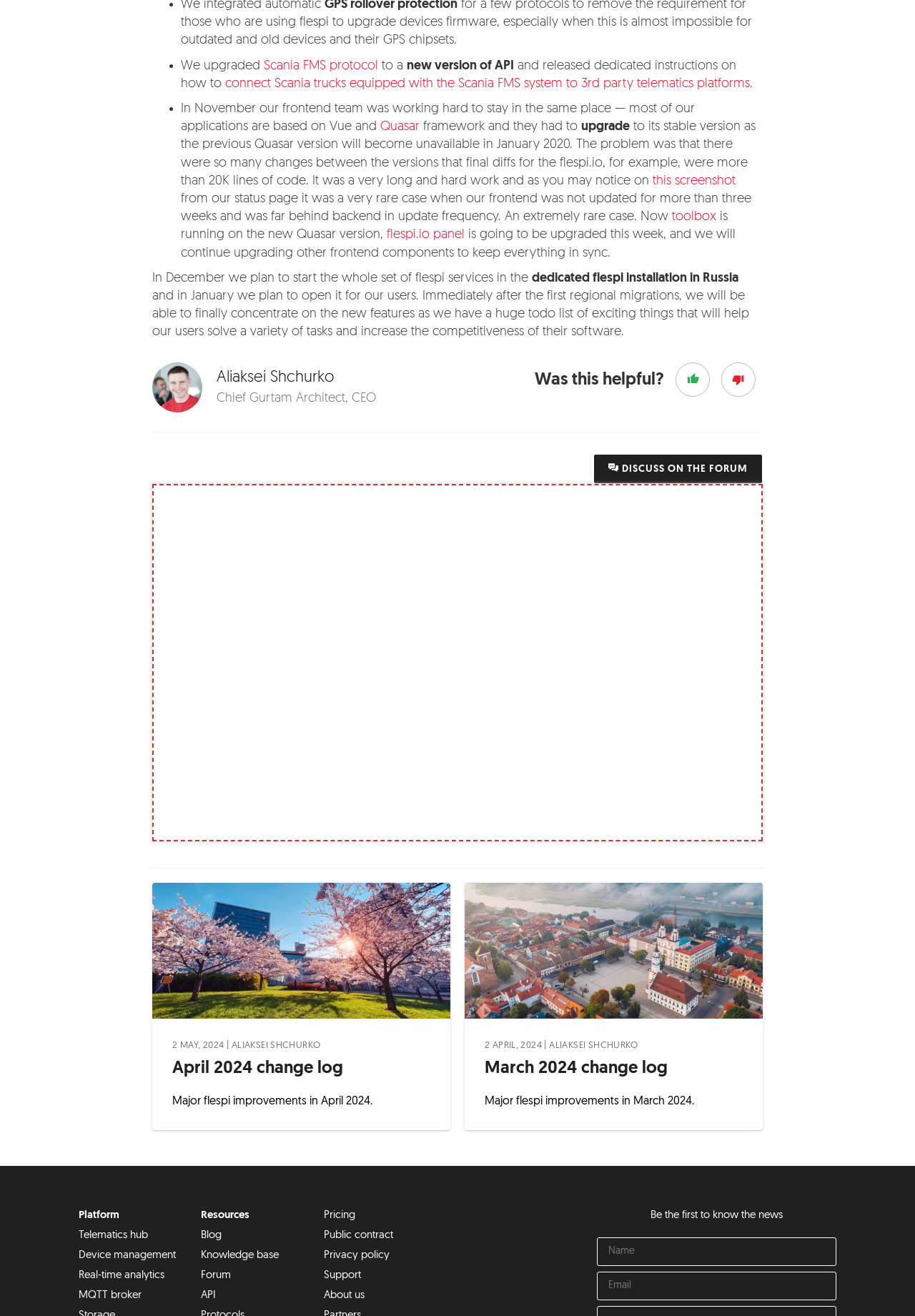Please locate the bounding box coordinates of the element that needs to be clicked to achieve the following instruction: "Read the April 2024 change log". The coordinates should be four float numbers between 0 and 1, i.e., [left, top, right, bottom].

[0.167, 0.671, 0.492, 0.859]